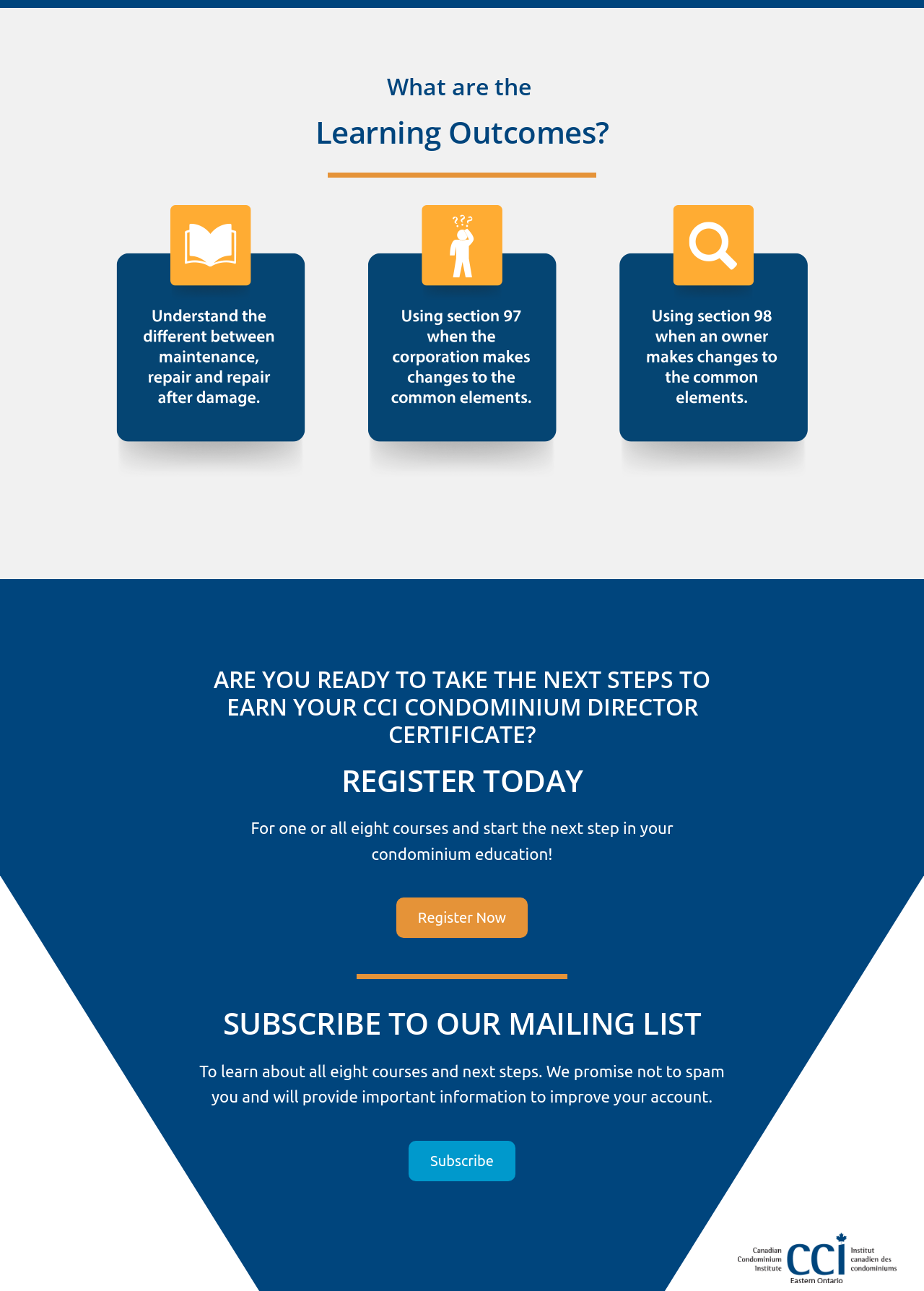Use a single word or phrase to answer the question:
What type of certificate can be earned?

CCI Condominium Director Certificate